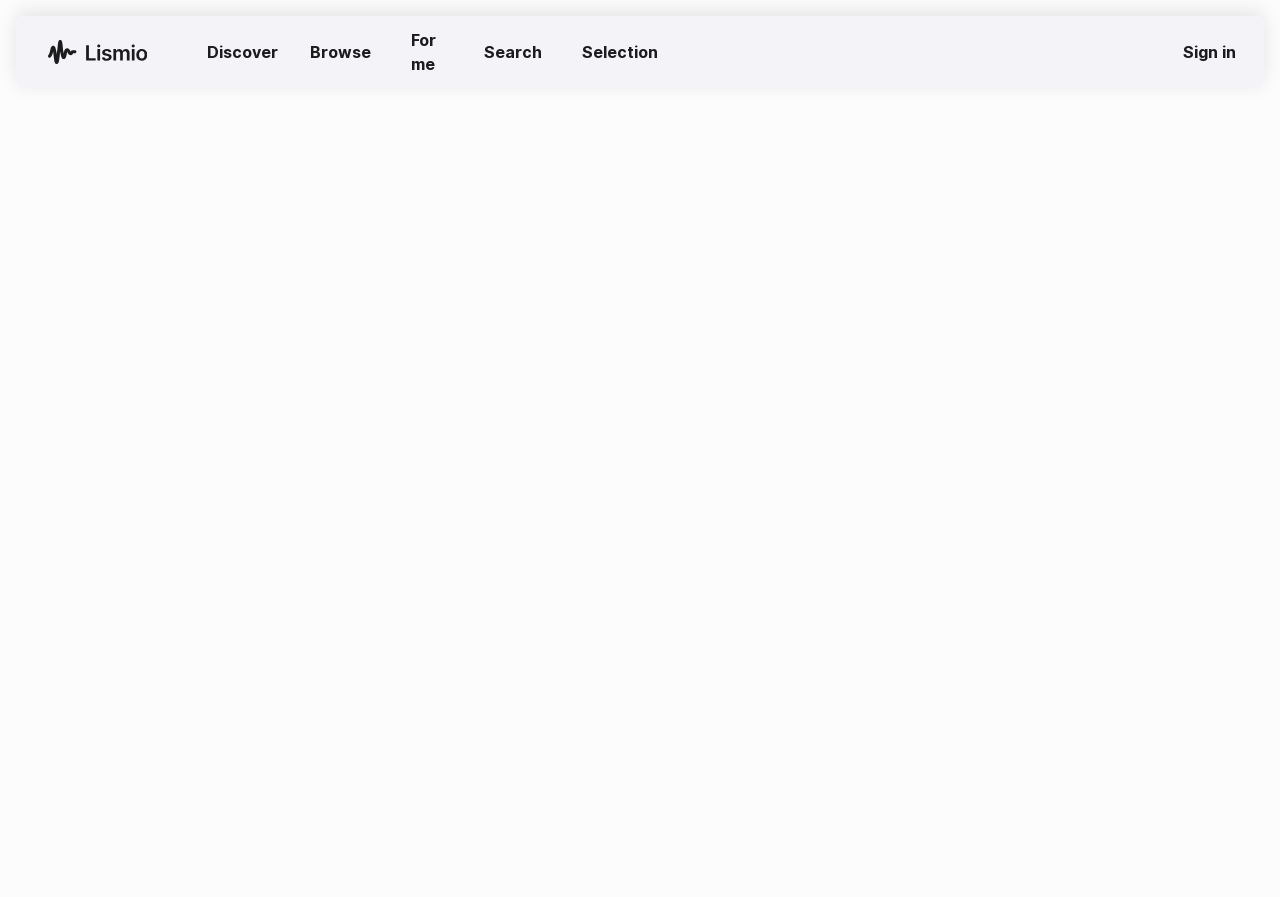Is there an image on the top left?
Based on the image, answer the question with a single word or brief phrase.

Yes